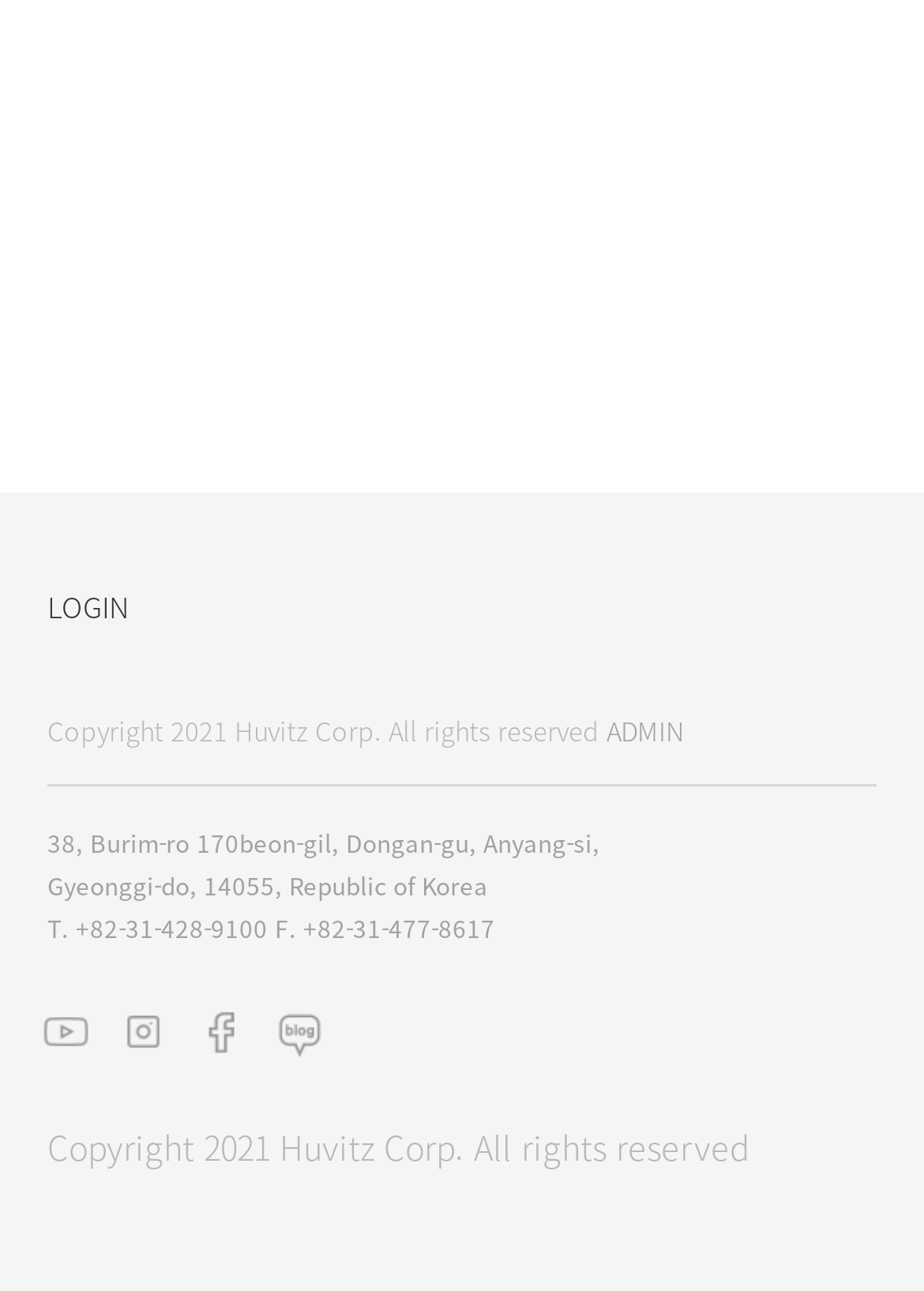Find and provide the bounding box coordinates for the UI element described with: "Wheelchair Friendly".

None